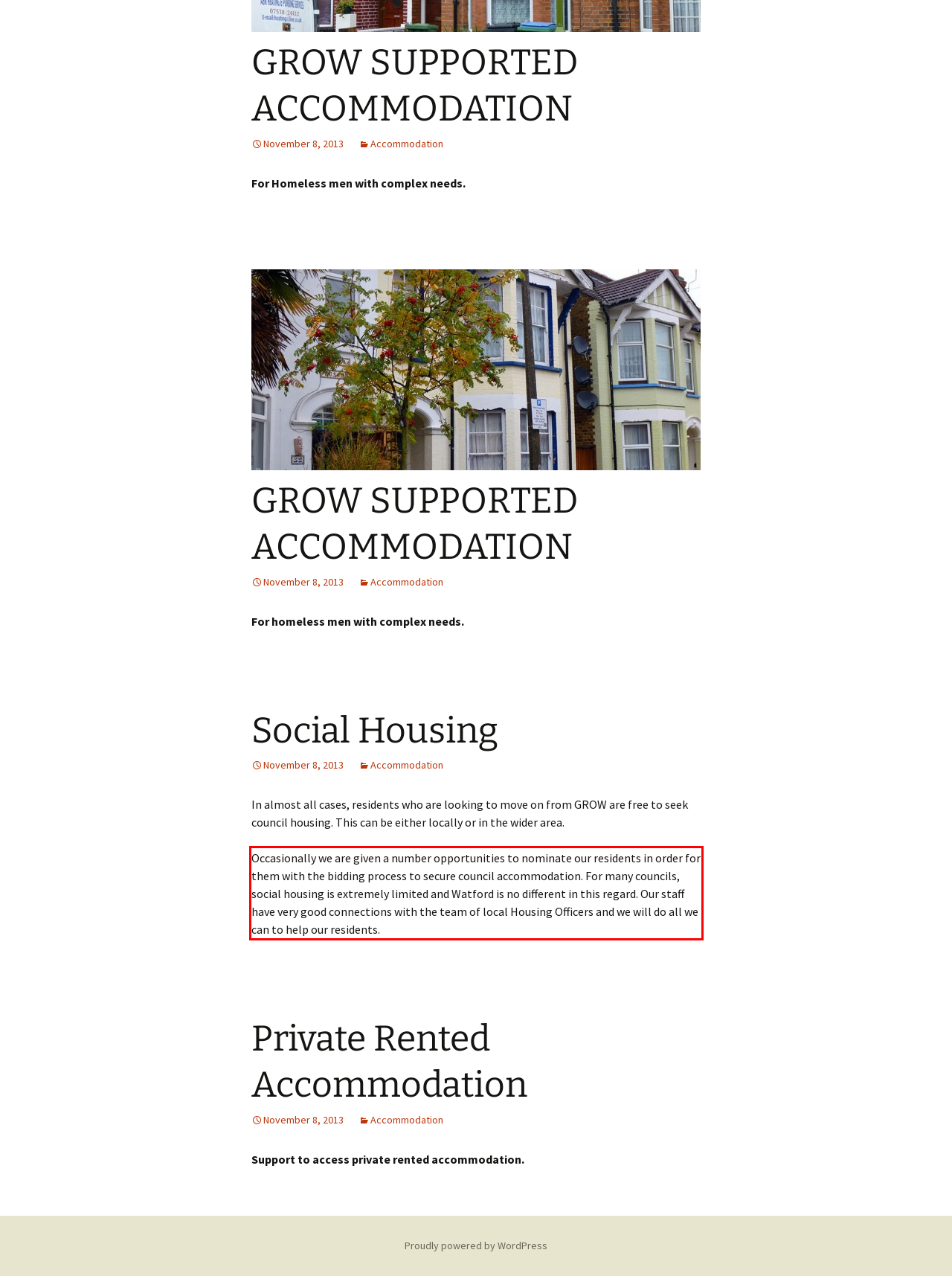Examine the screenshot of the webpage, locate the red bounding box, and perform OCR to extract the text contained within it.

Occasionally we are given a number opportunities to nominate our residents in order for them with the bidding process to secure council accommodation. For many councils, social housing is extremely limited and Watford is no different in this regard. Our staff have very good connections with the team of local Housing Officers and we will do all we can to help our residents.